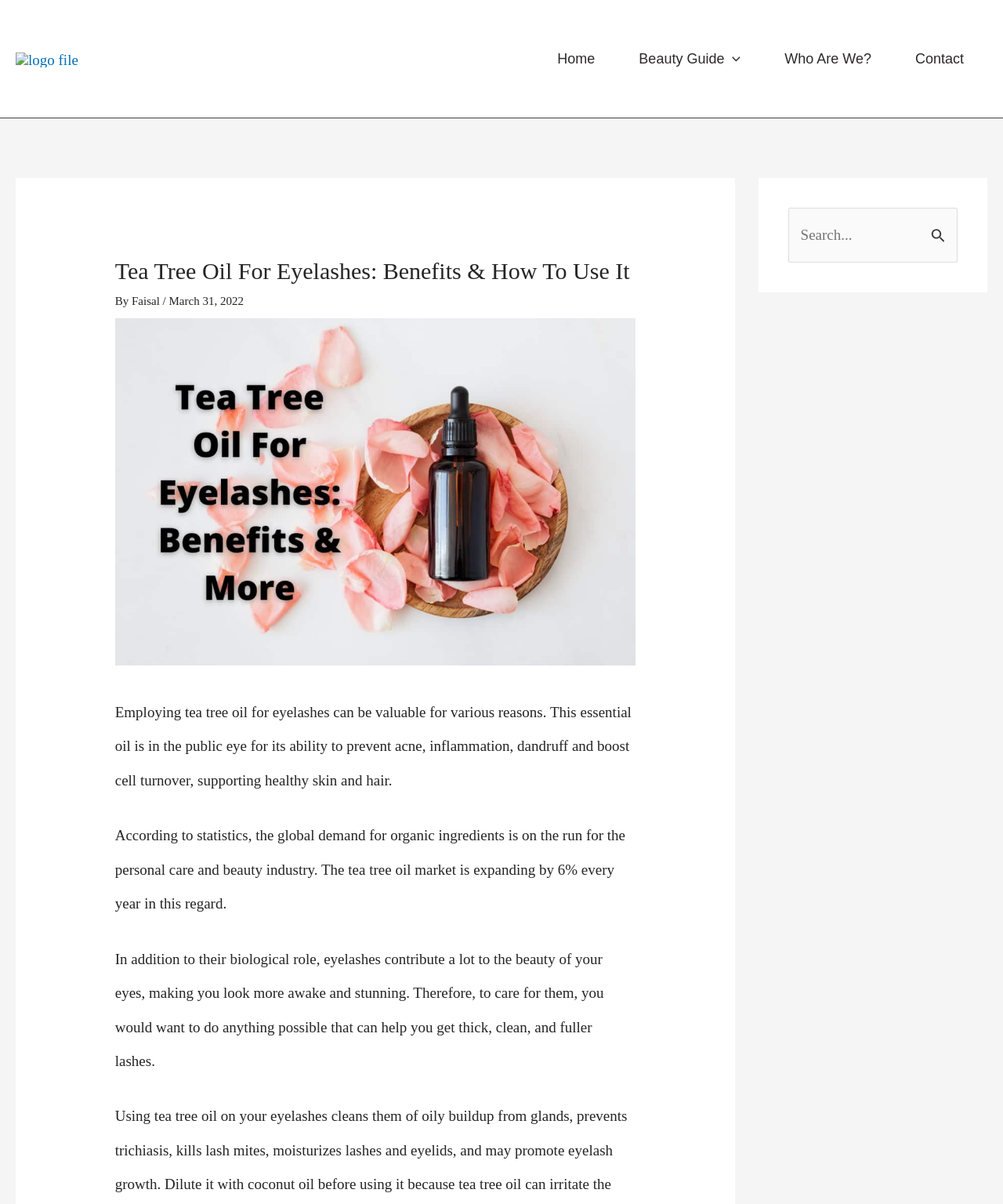Locate the bounding box coordinates of the clickable part needed for the task: "Contact us".

[0.891, 0.001, 0.983, 0.096]